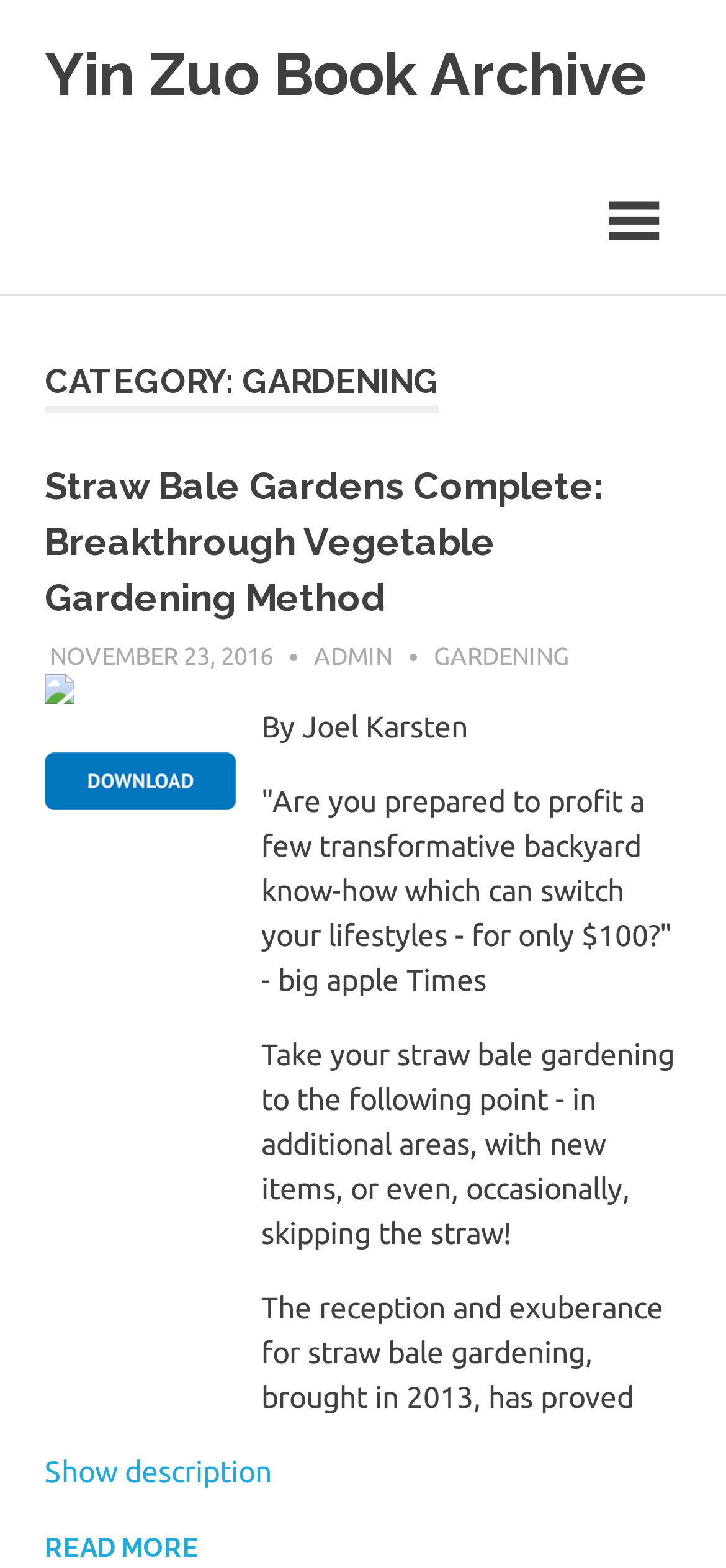Who is the author of this book?
Based on the image, provide a one-word or brief-phrase response.

Joel Karsten